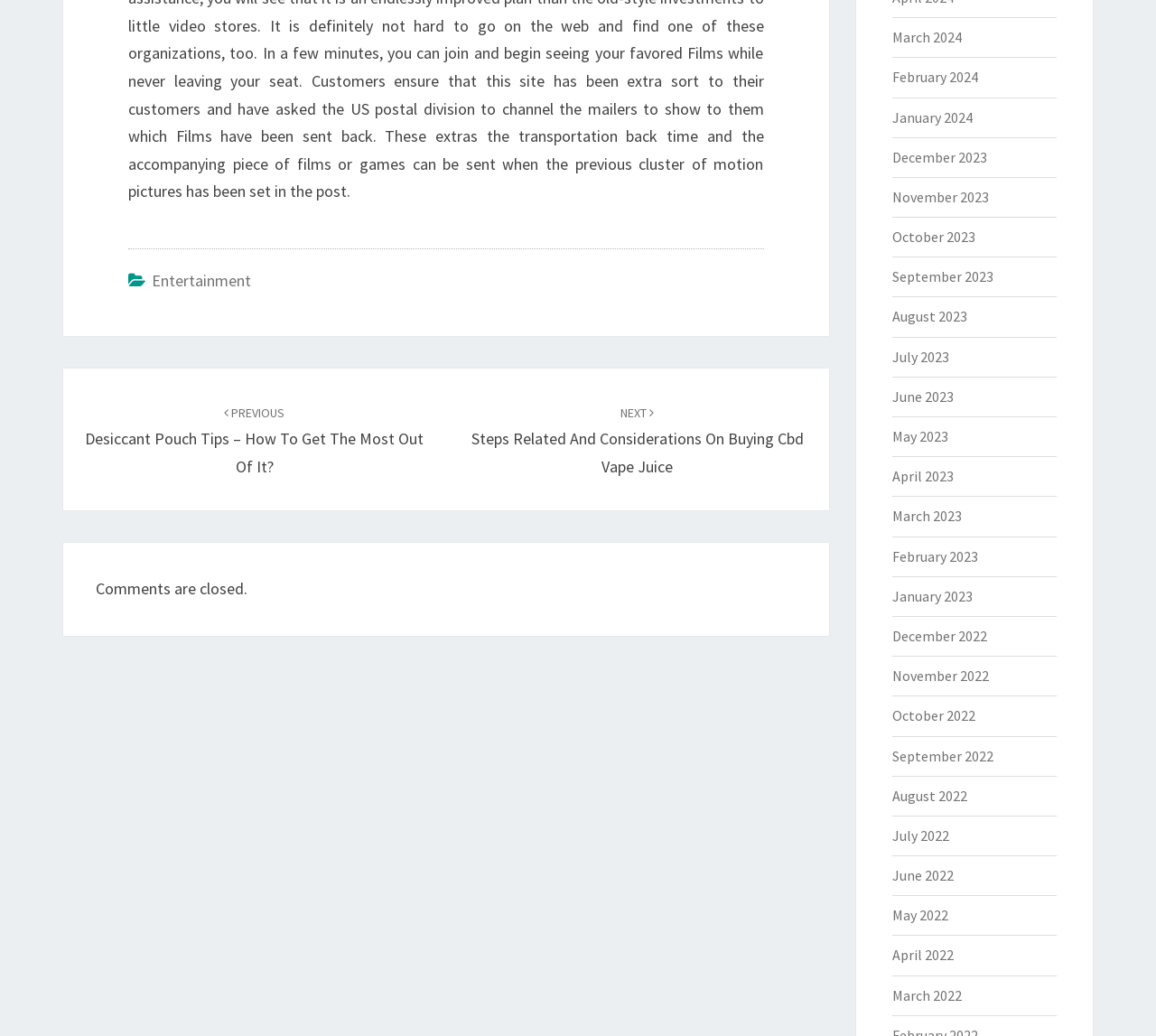Please provide a short answer using a single word or phrase for the question:
What is the next post about?

Steps Related And Considerations On Buying Cbd Vape Juice